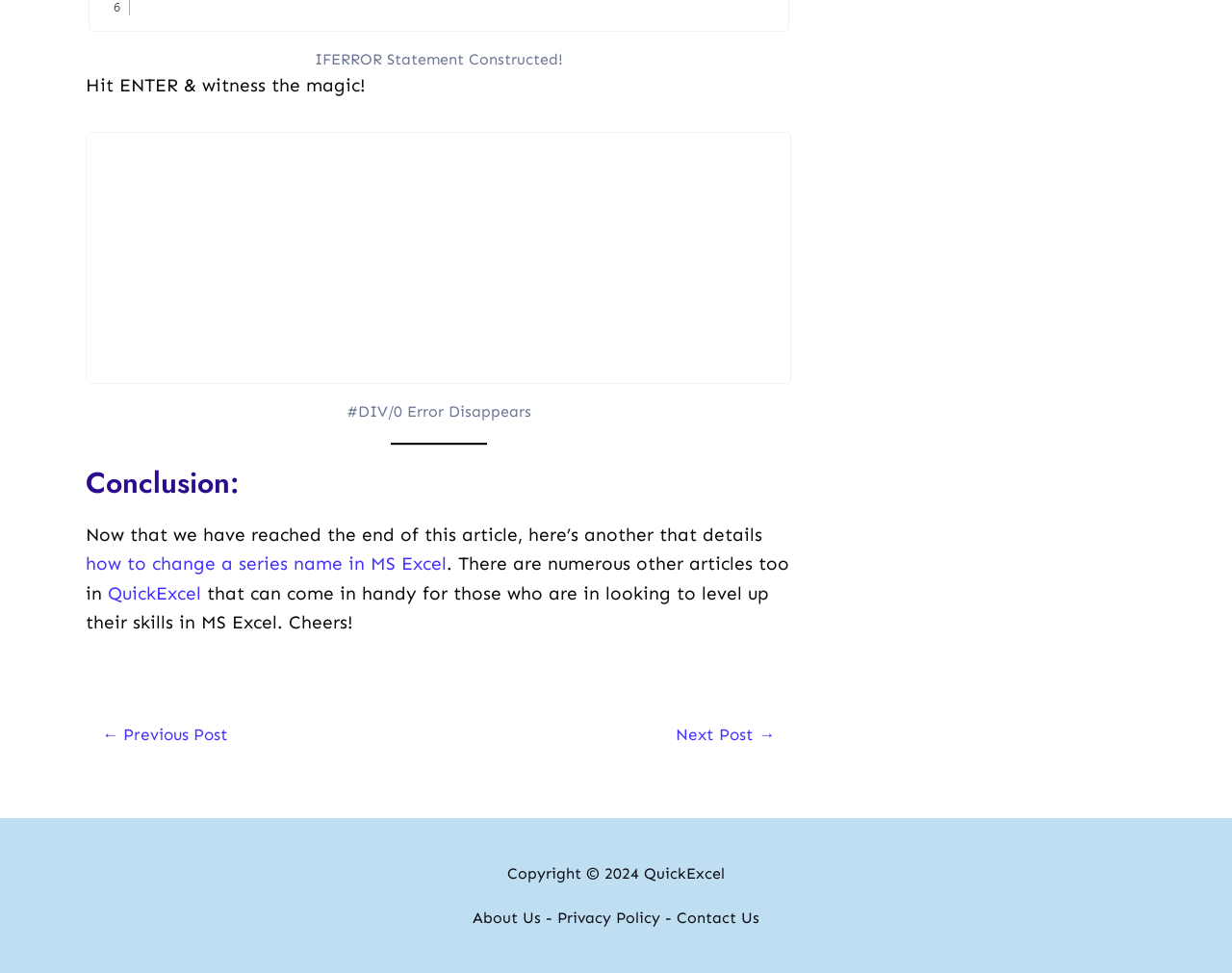Identify the bounding box coordinates for the UI element described by the following text: "Contact Us". Provide the coordinates as four float numbers between 0 and 1, in the format [left, top, right, bottom].

[0.549, 0.933, 0.616, 0.952]